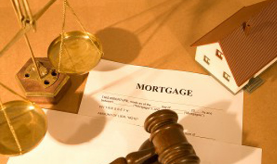What represents balance and fairness?
Based on the image, provide your answer in one word or phrase.

Scales of justice